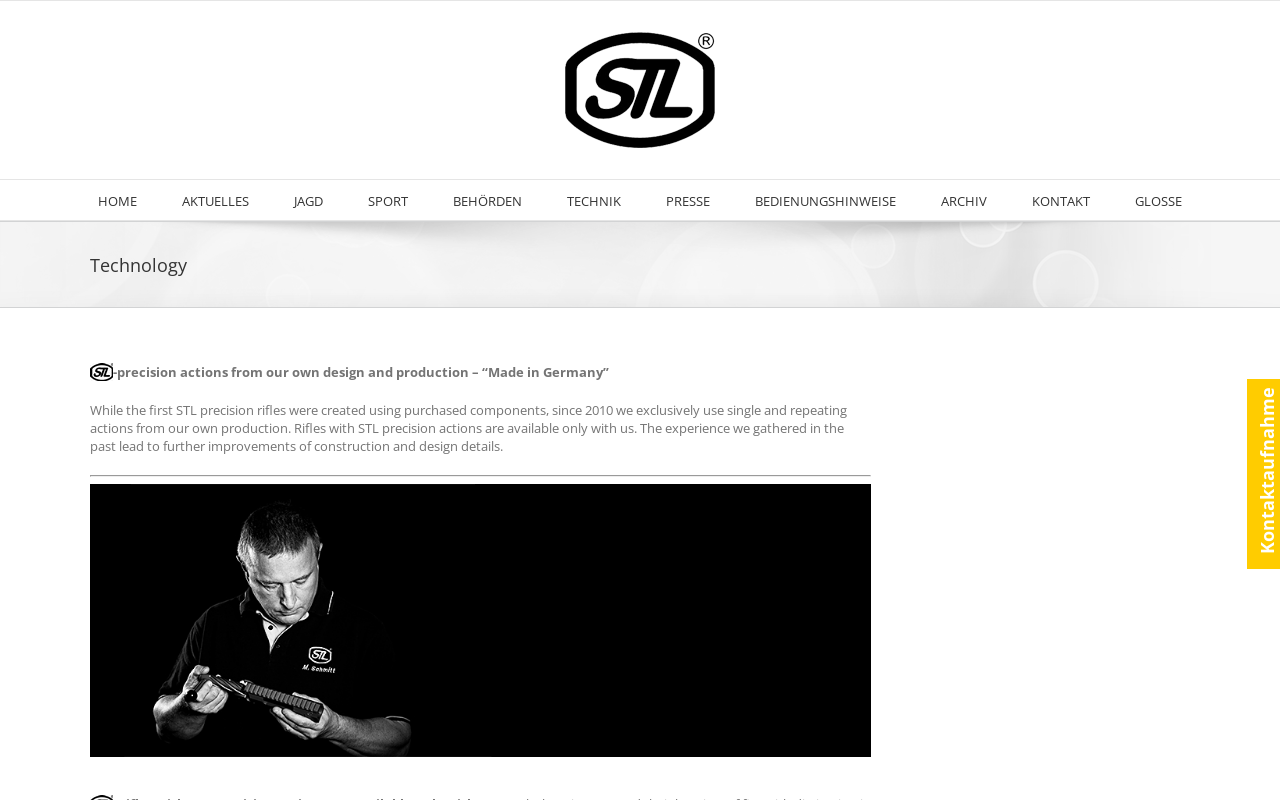How many paragraphs of text are there in the page title bar?
Respond with a short answer, either a single word or a phrase, based on the image.

2